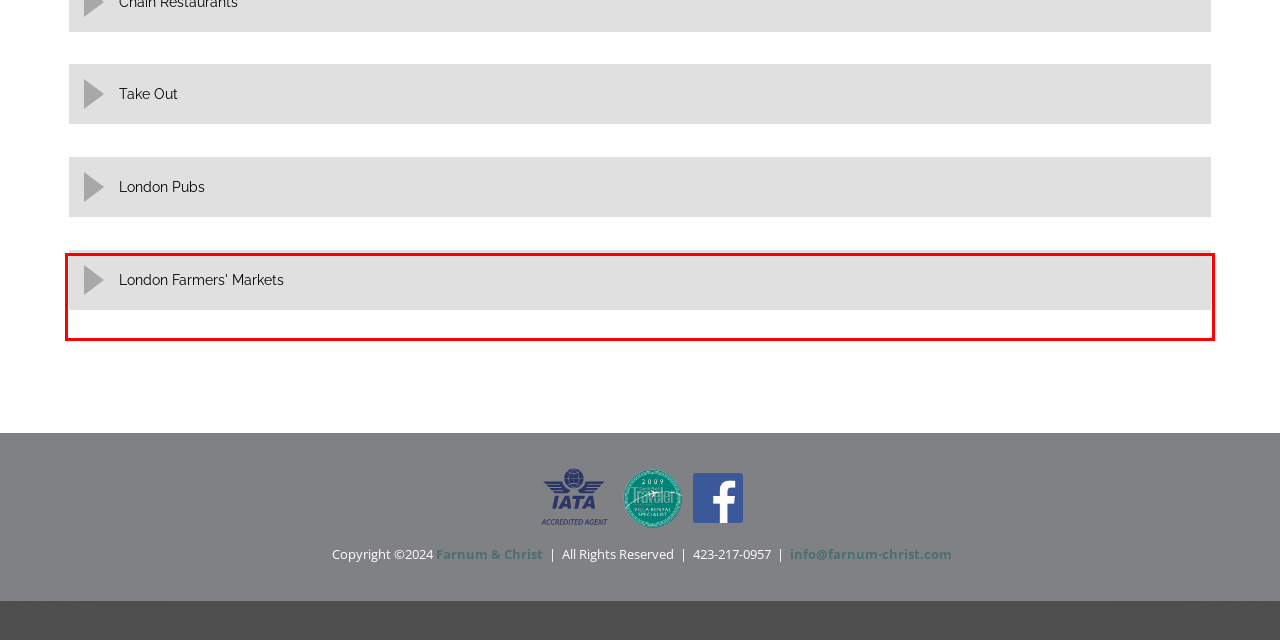Identify the text inside the red bounding box in the provided webpage screenshot and transcribe it.

West Cornwall Pasty Co/ Various Locations / www.westcornwallpasty.co.uk Divine tasty pasties! There are many locations around London and the food is as good as any you will get in Cornwall. Some locations have tables. They have the traditional steak and stilton, steak and Guinness, lamb and mint, etc. The combinations are endless